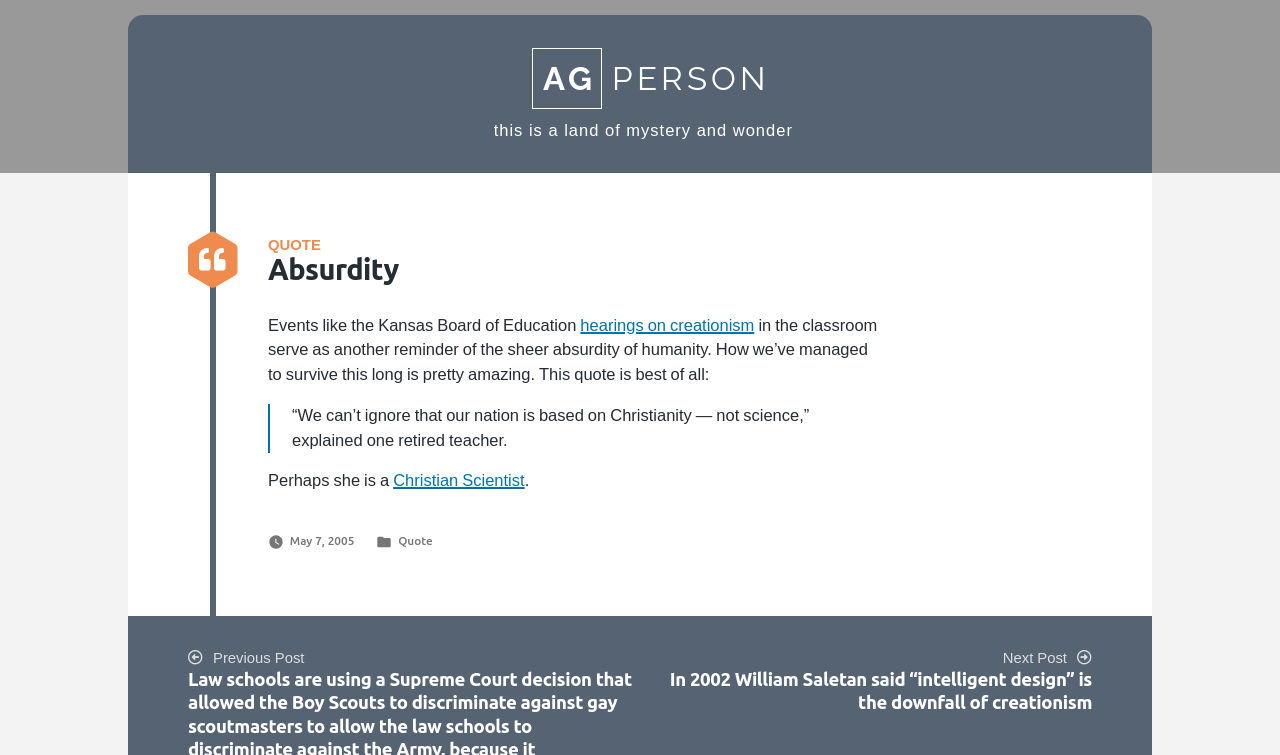Given the element description: "May 7, 2005May 7, 2005", predict the bounding box coordinates of the UI element it refers to, using four float numbers between 0 and 1, i.e., [left, top, right, bottom].

[0.226, 0.707, 0.277, 0.725]